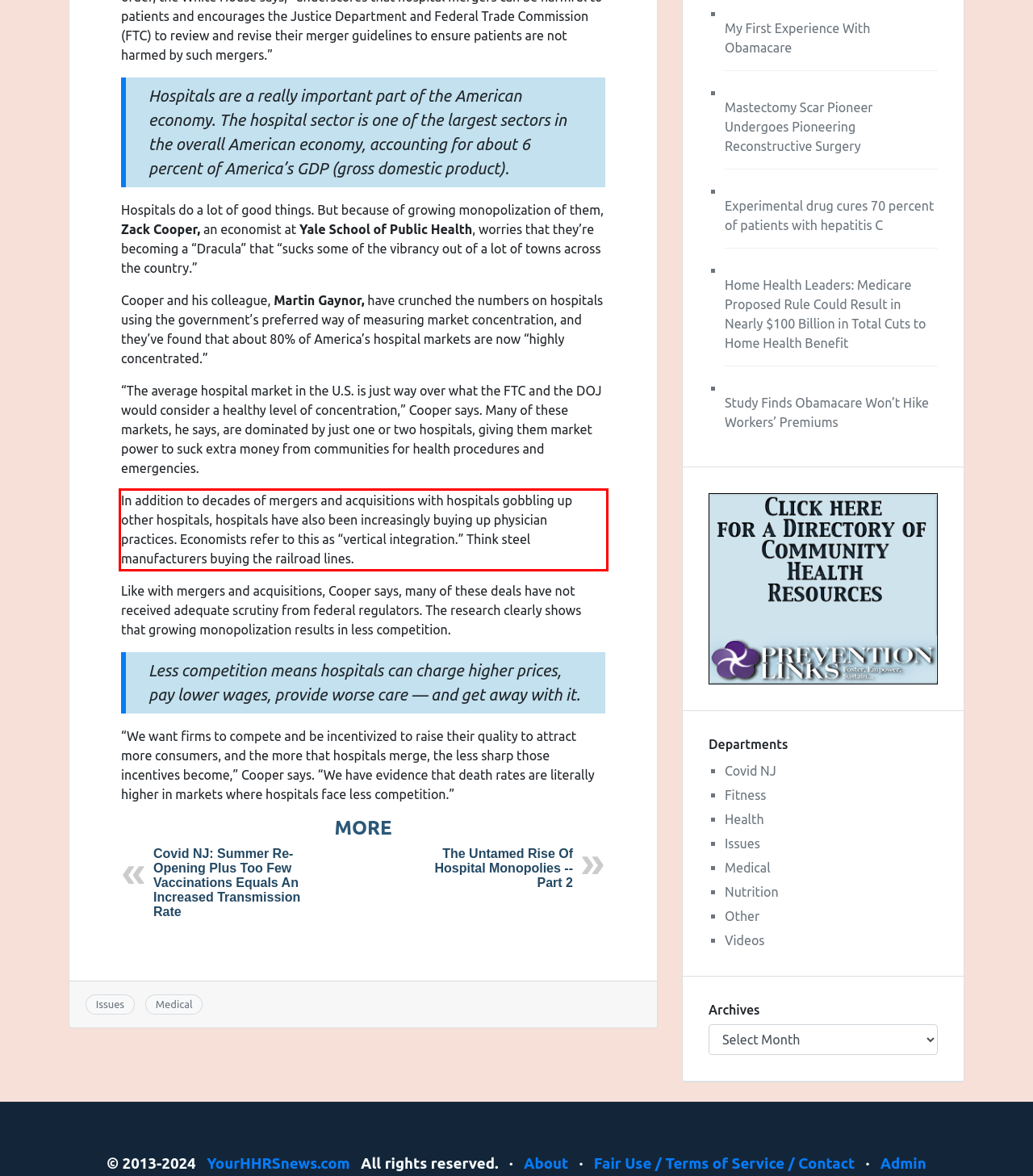Please identify and extract the text content from the UI element encased in a red bounding box on the provided webpage screenshot.

In addition to decades of mergers and acquisitions with hospitals gobbling up other hospitals, hospitals have also been increasingly buying up physician practices. Economists refer to this as “vertical integration.” Think steel manufacturers buying the railroad lines.